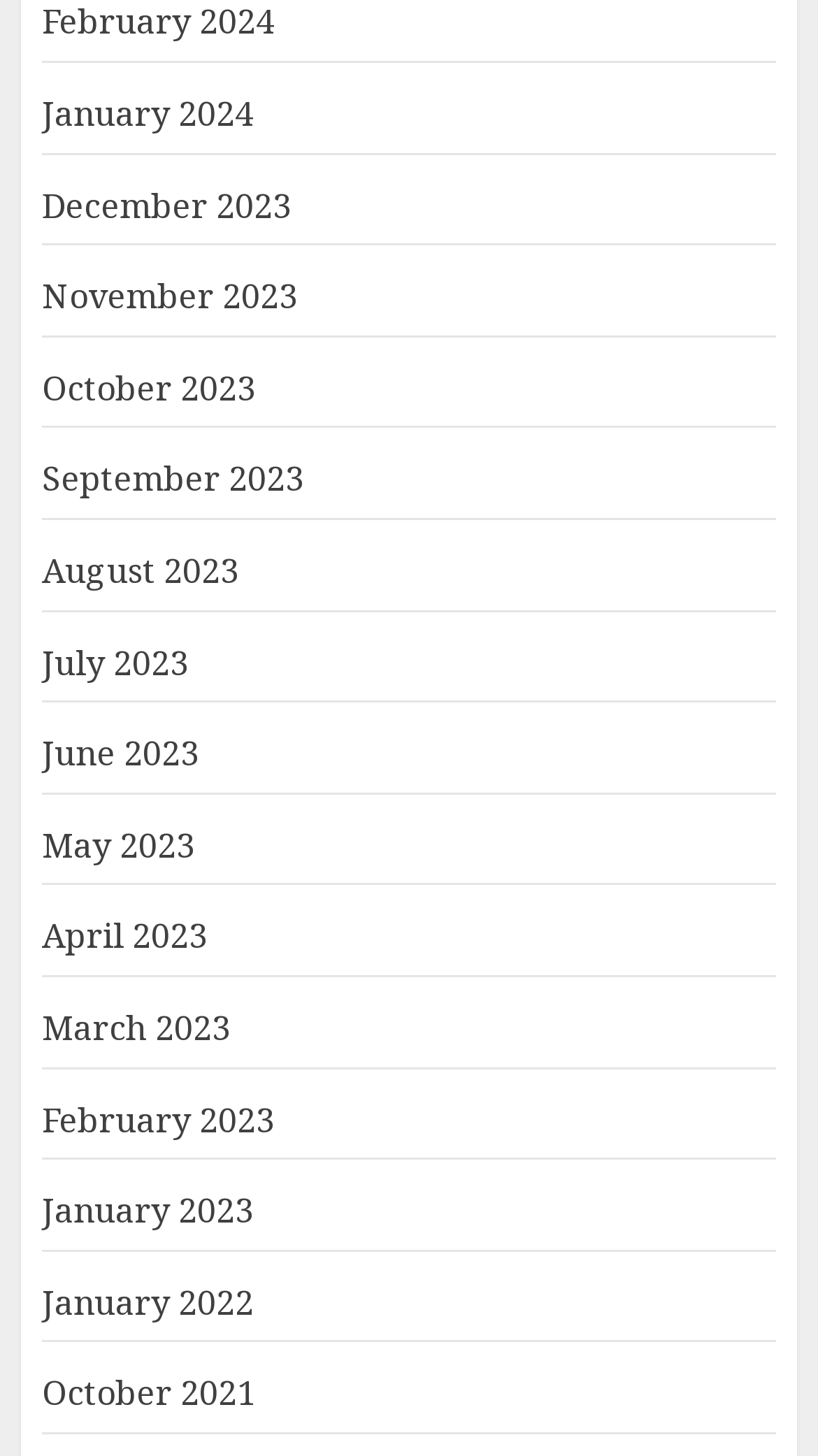How many links are there in the top half of the webpage?
Refer to the image and offer an in-depth and detailed answer to the question.

I analyzed the bounding box coordinates of each link and found that the y2 coordinate of the 7th link ('July 2023') is approximately 0.472, which is roughly in the middle of the webpage. Therefore, there are 7 links in the top half of the webpage.